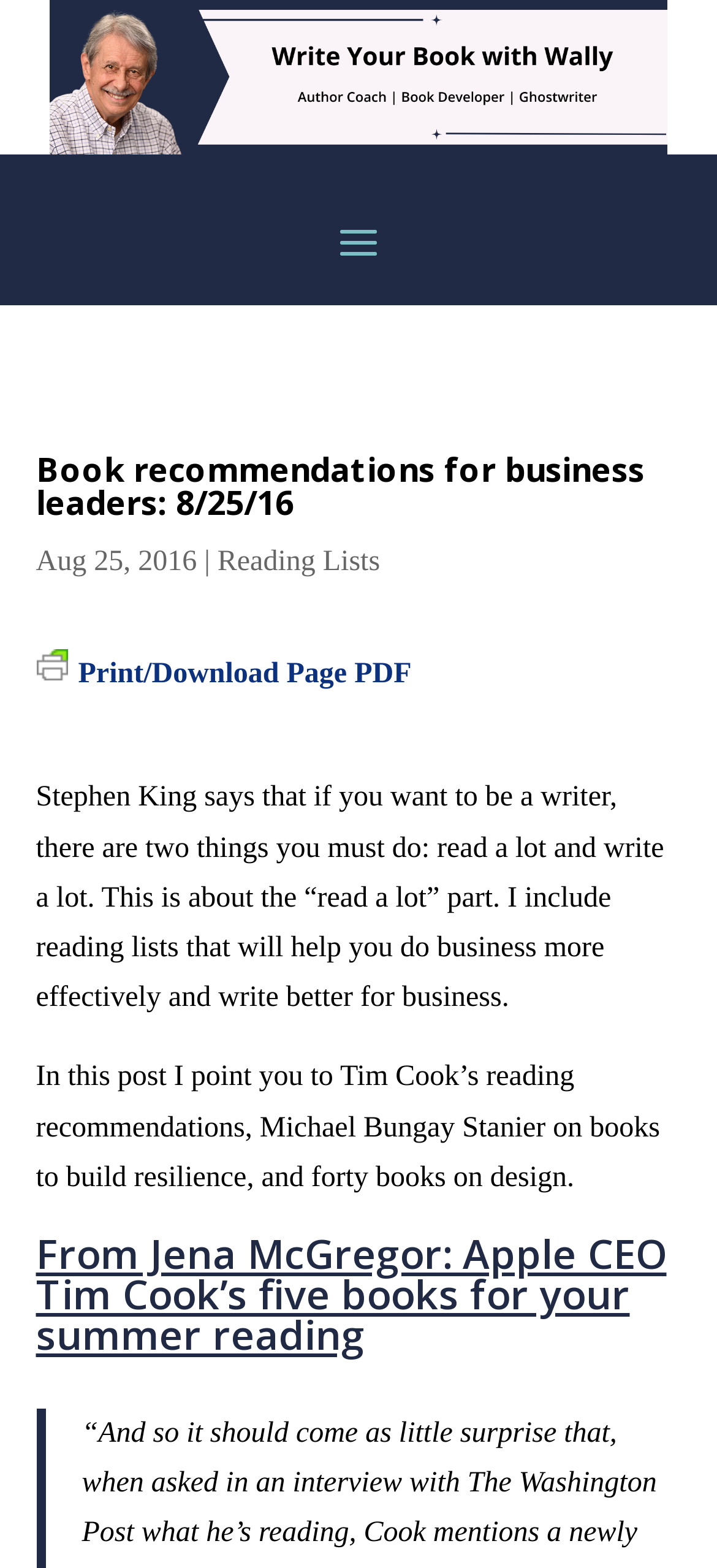Who is mentioned in the post?
We need a detailed and meticulous answer to the question.

I found the names of the individuals mentioned in the post by reading the text content of the StaticText elements. Stephen King is mentioned in the introductory text, while Tim Cook and Michael Bungay Stanier are mentioned in the subsequent paragraphs.